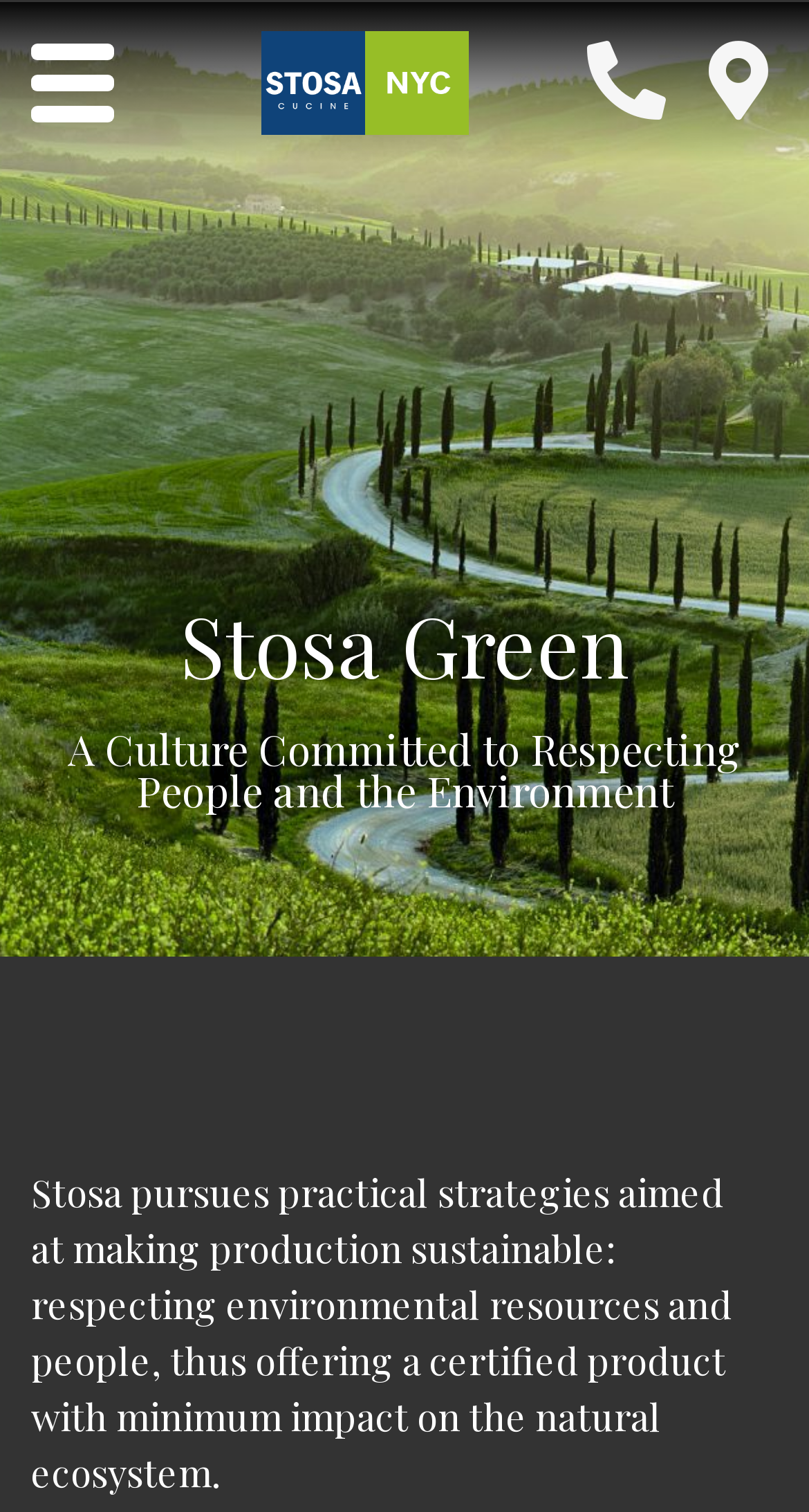Utilize the details in the image to thoroughly answer the following question: How many links are present in the top section of the webpage?

The top section of the webpage contains three link elements, namely 'Customize Kitchens - STOSA NYC', '' and ''. These links are located at the top of the webpage, indicating that they are part of the top section.